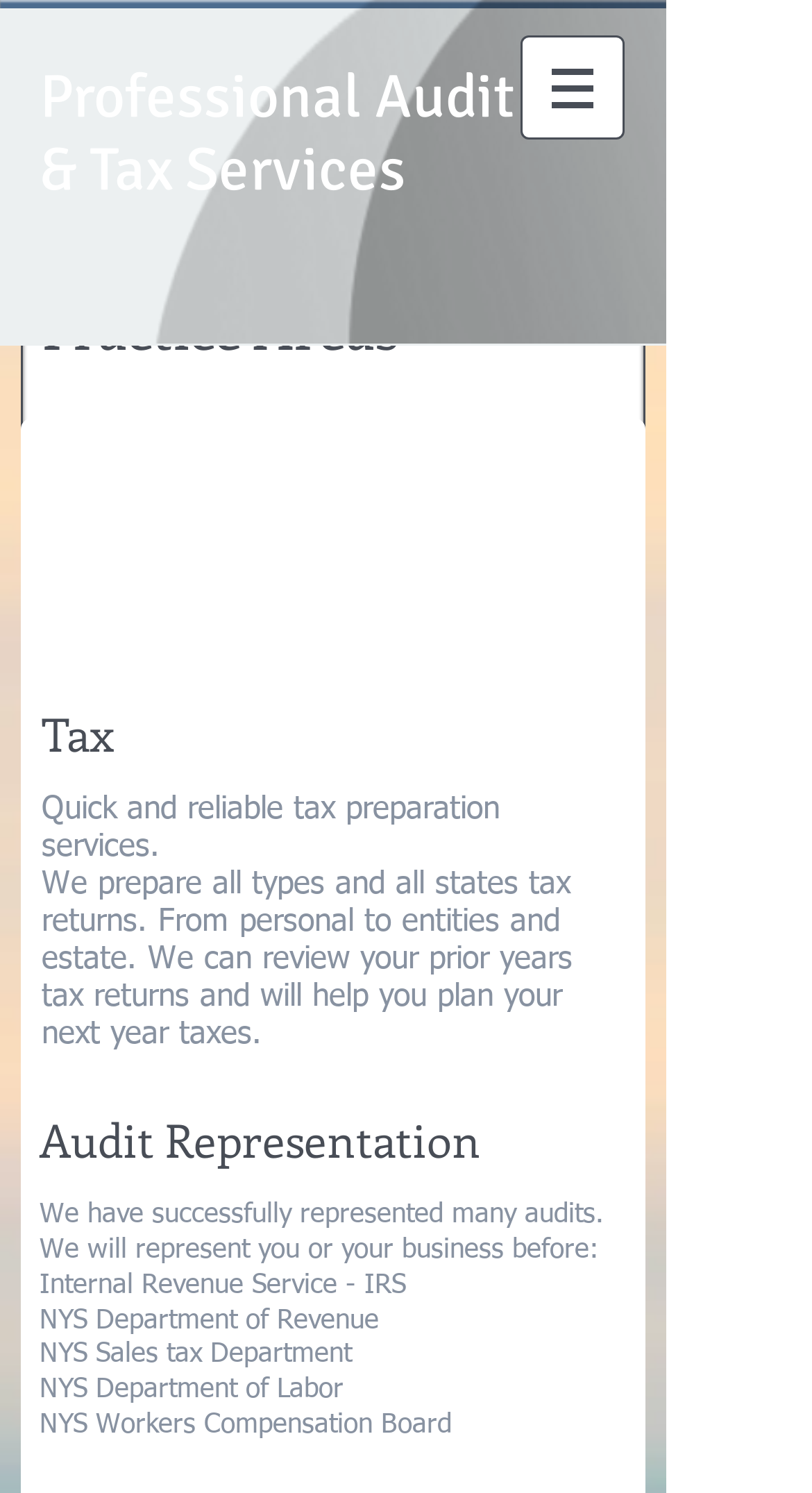Please respond in a single word or phrase: 
What is the purpose of the button with an image in the top-right corner?

Site navigation